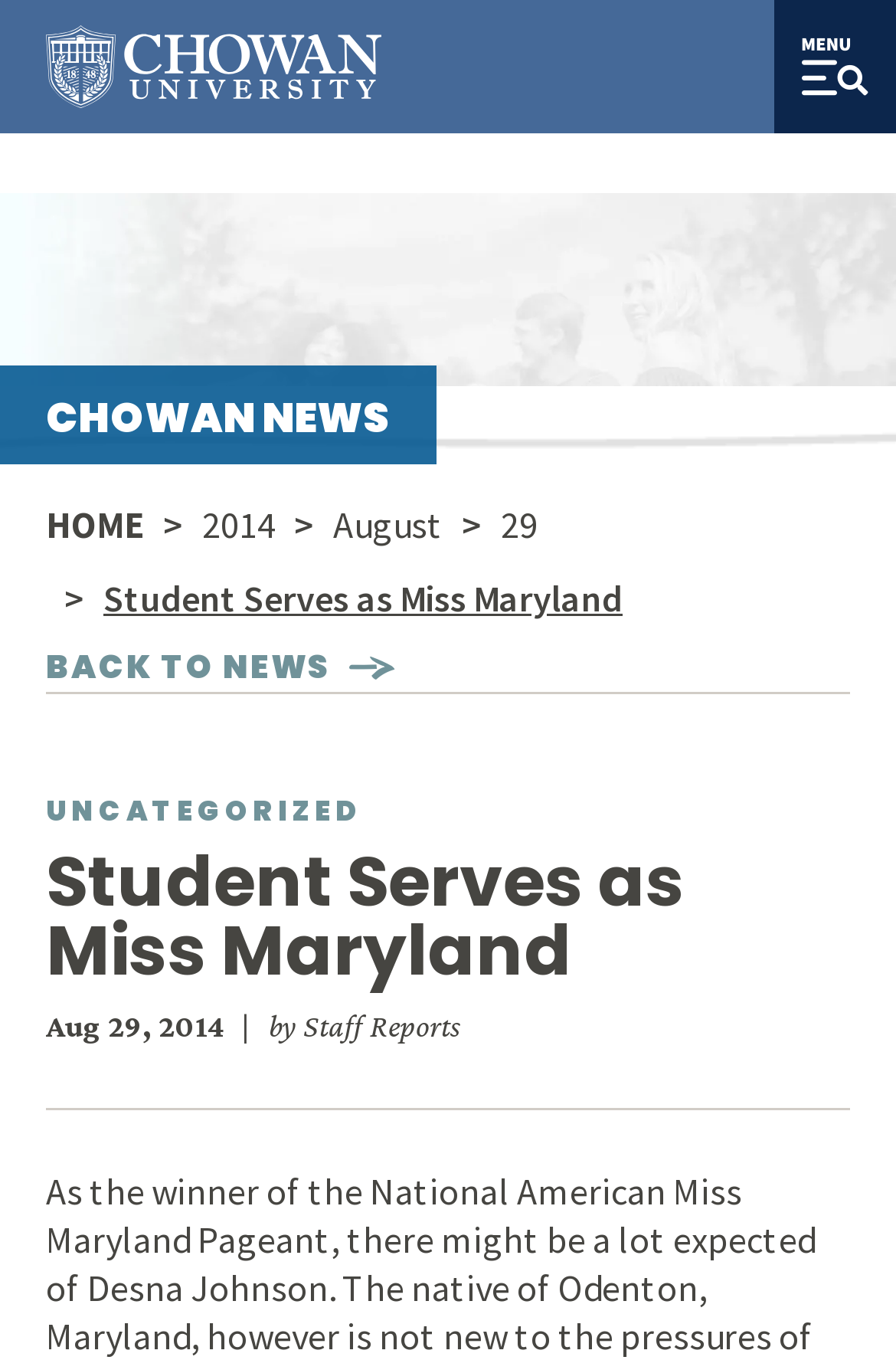What is the name of the university?
Using the visual information, respond with a single word or phrase.

Chowan University